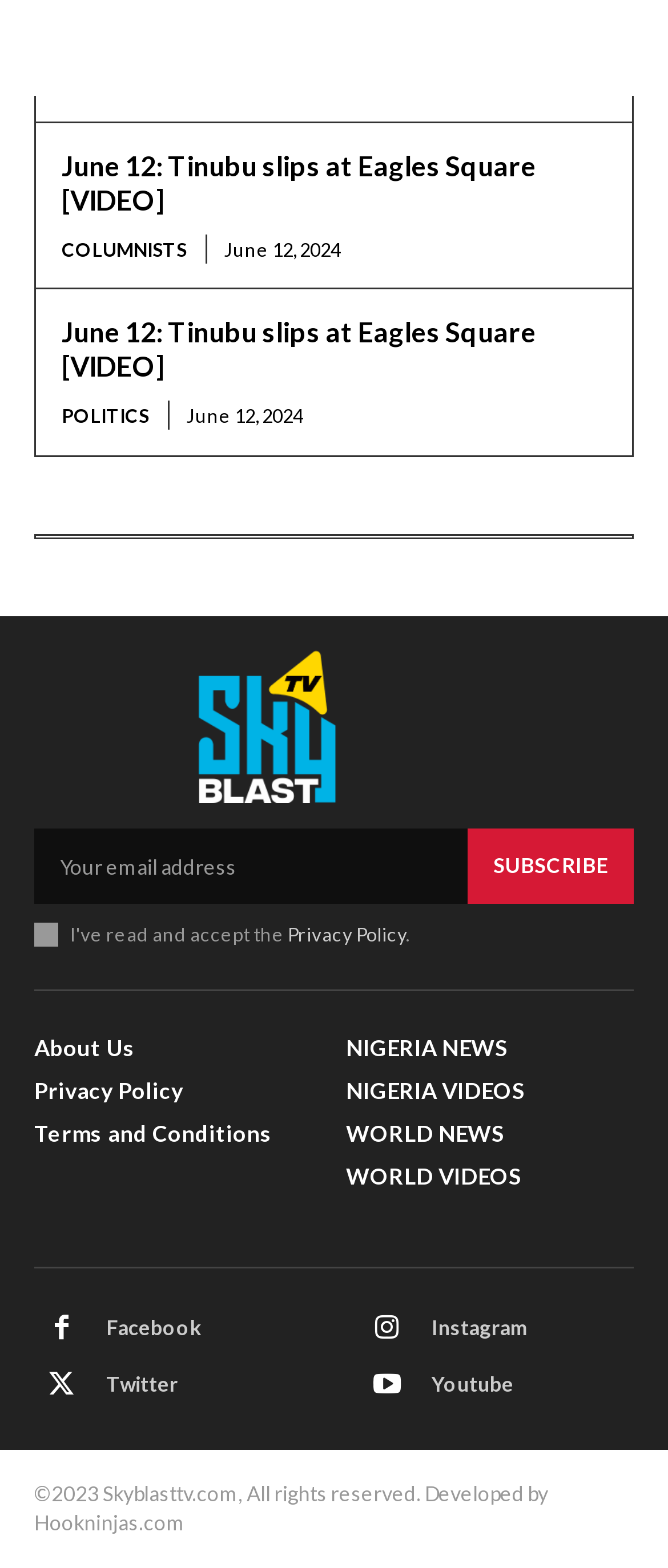Locate the bounding box coordinates of the area you need to click to fulfill this instruction: 'View all events'. The coordinates must be in the form of four float numbers ranging from 0 to 1: [left, top, right, bottom].

None